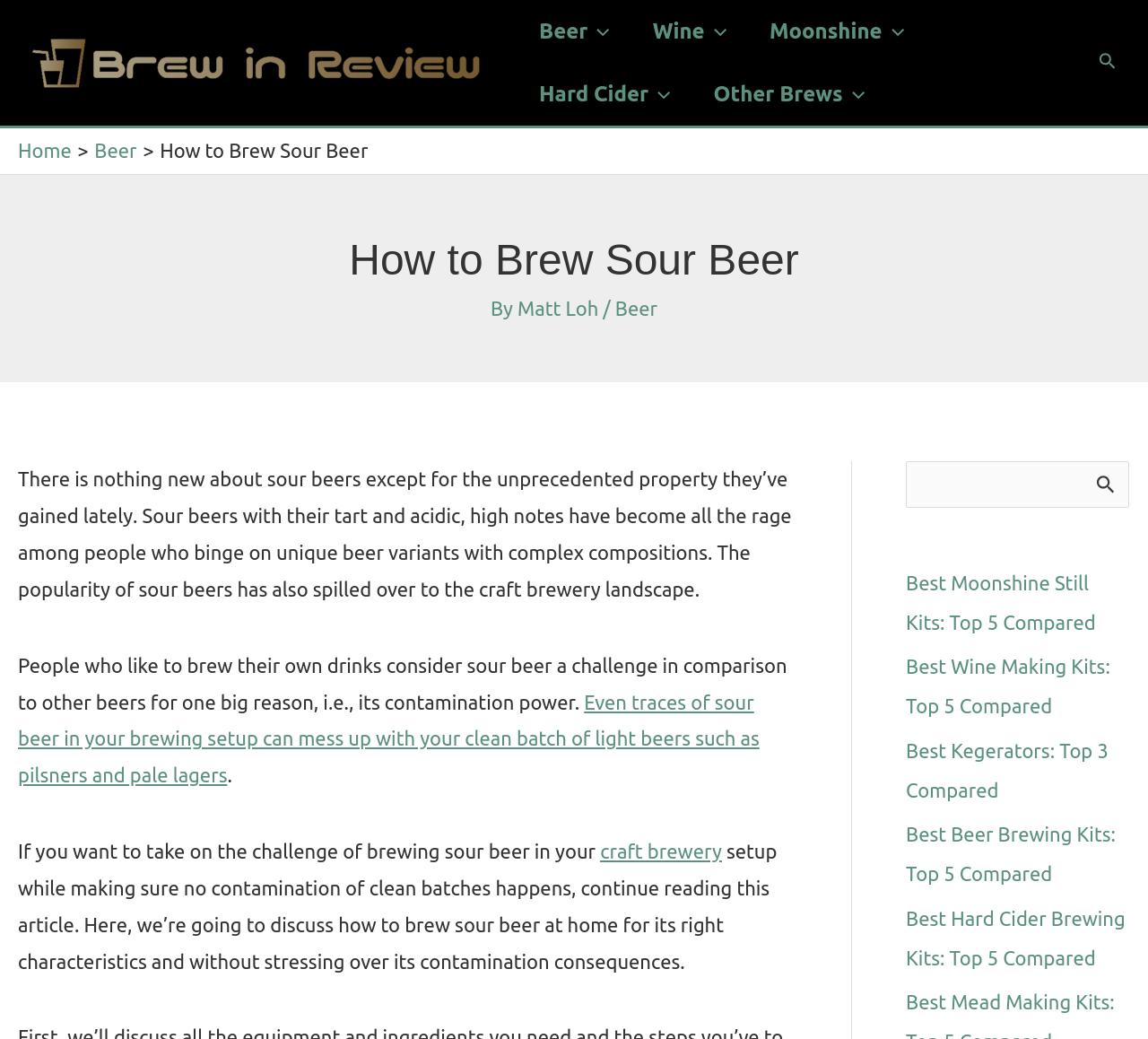Select the bounding box coordinates of the element I need to click to carry out the following instruction: "Search for something".

[0.789, 0.444, 0.984, 0.489]